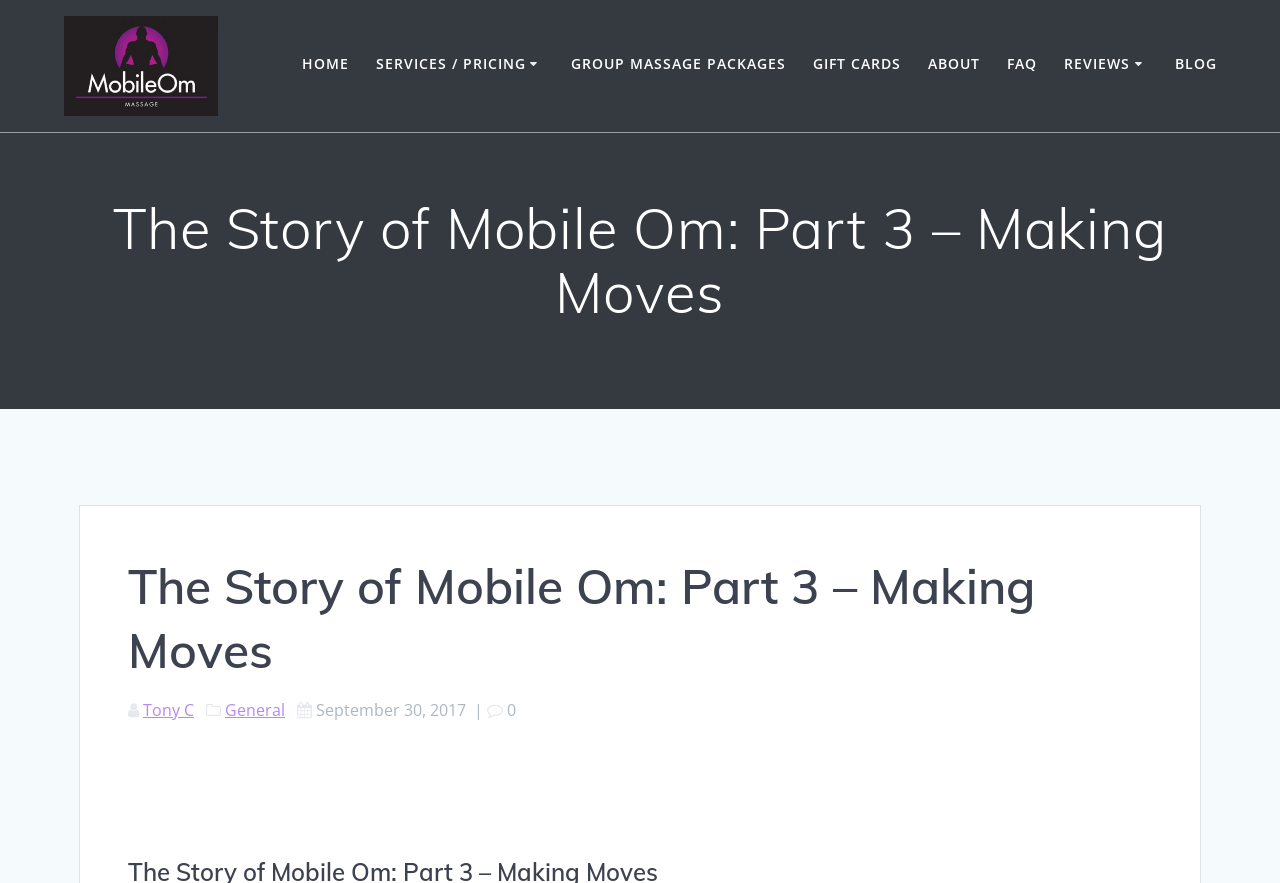Please find the bounding box coordinates in the format (top-left x, top-left y, bottom-right x, bottom-right y) for the given element description. Ensure the coordinates are floating point numbers between 0 and 1. Description: HOME

None